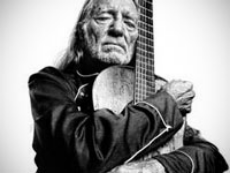Offer a detailed explanation of what is happening in the image.

The image features a distinguished older musician with long, gray hair, embracing an acoustic guitar. His expression reflects profound emotion, suggesting a deep connection with the instrument. Dressed in a dark outfit, he radiates an aura of wisdom and artistry, embodying the rich tradition of music. The monochrome style emphasizes the textures of his face and the guitar, capturing timelessness. This powerful visual resonates with themes of passion and the intimate relationship between a musician and their craft, inviting viewers to reflect on the stories behind the notes played.